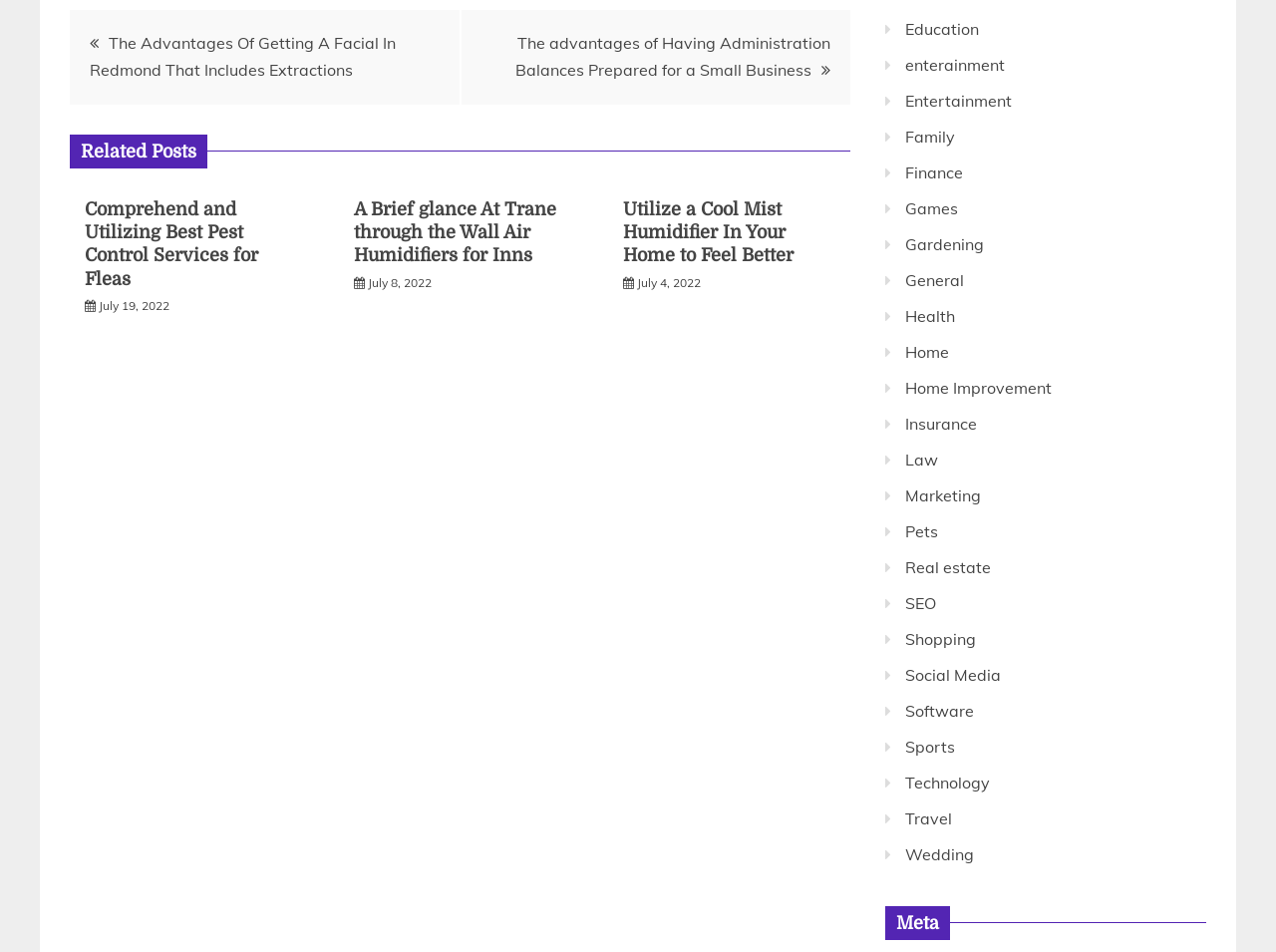Identify the bounding box of the HTML element described as: "July 4, 2022July 6, 2022".

[0.499, 0.289, 0.549, 0.304]